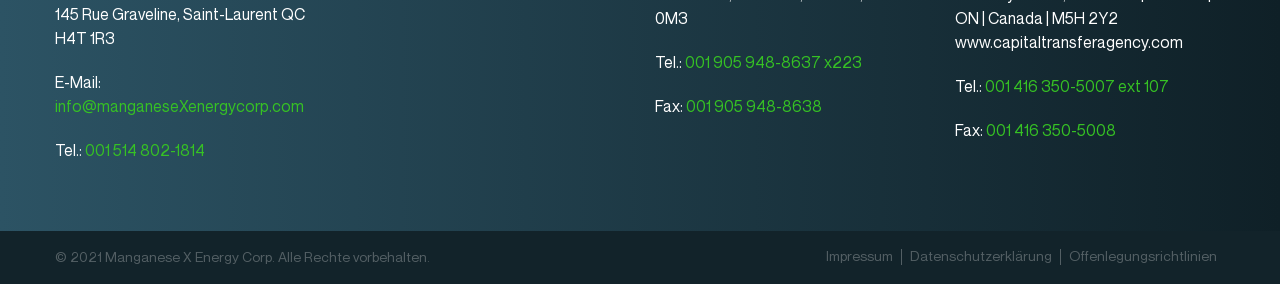Please identify the bounding box coordinates of the element that needs to be clicked to perform the following instruction: "Visit the capital transfer agency website".

[0.746, 0.115, 0.924, 0.182]